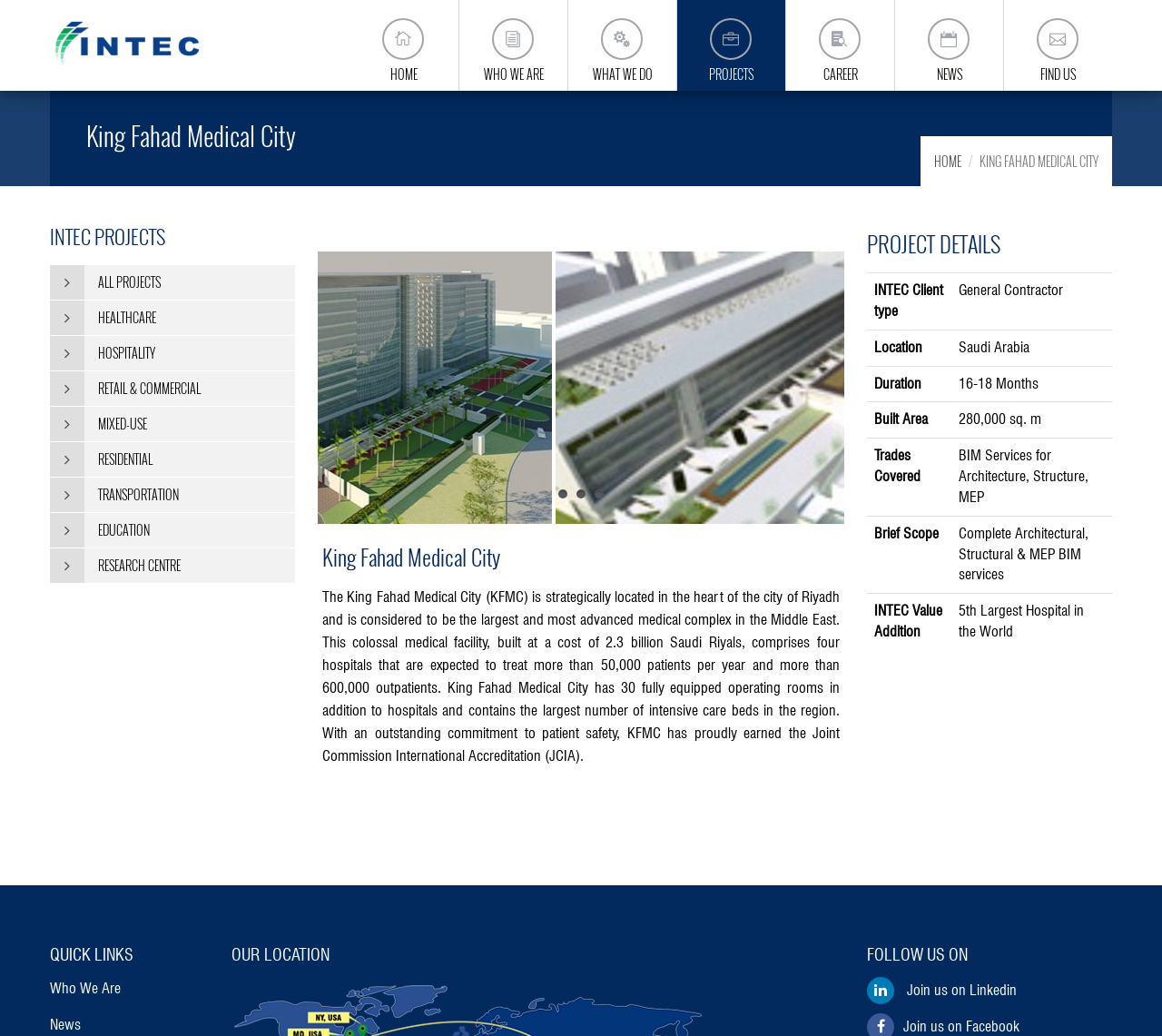Find the bounding box coordinates of the element to click in order to complete this instruction: "Read about King Fahad Medical City". The bounding box coordinates must be four float numbers between 0 and 1, denoted as [left, top, right, bottom].

[0.277, 0.523, 0.723, 0.551]